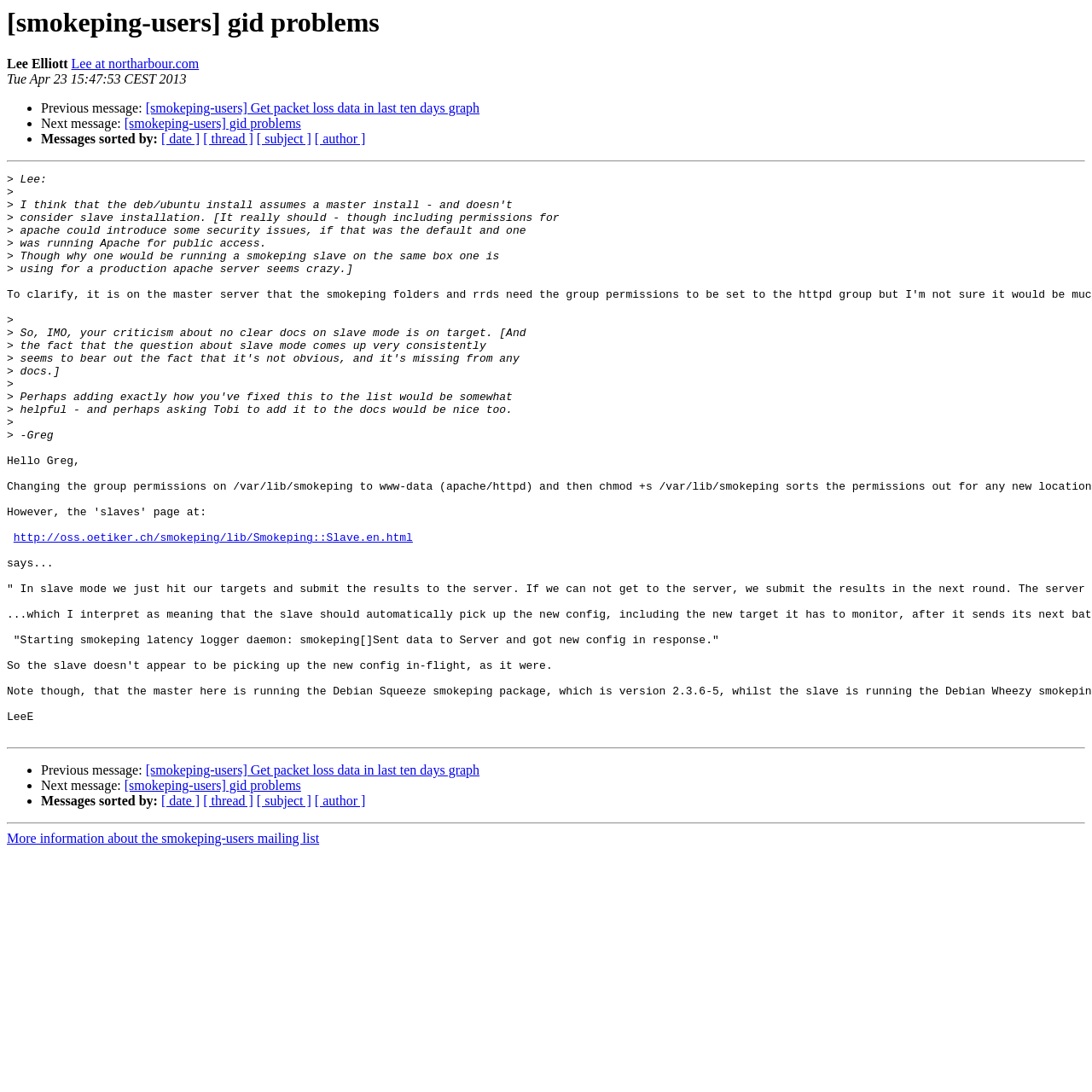Please identify the bounding box coordinates for the region that you need to click to follow this instruction: "View next message".

[0.038, 0.107, 0.114, 0.12]